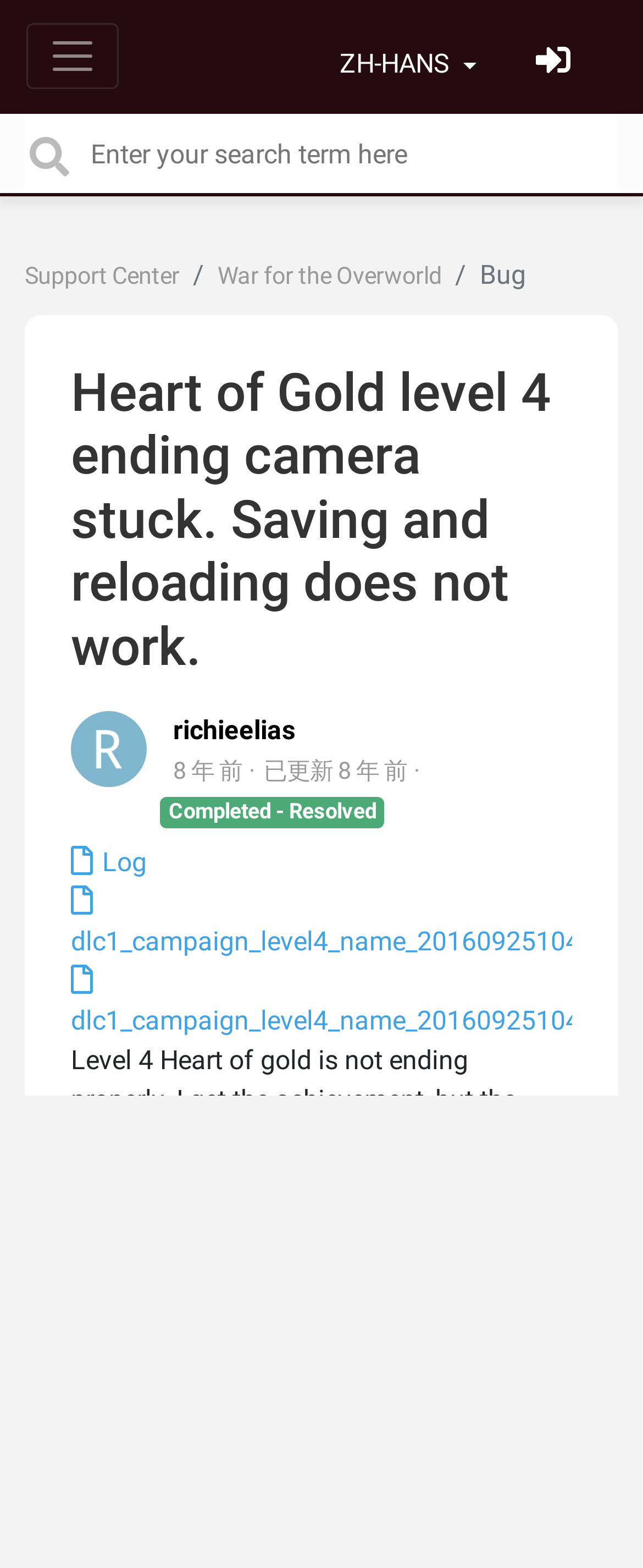Locate the bounding box coordinates of the clickable area needed to fulfill the instruction: "Search for something".

[0.038, 0.073, 0.962, 0.123]